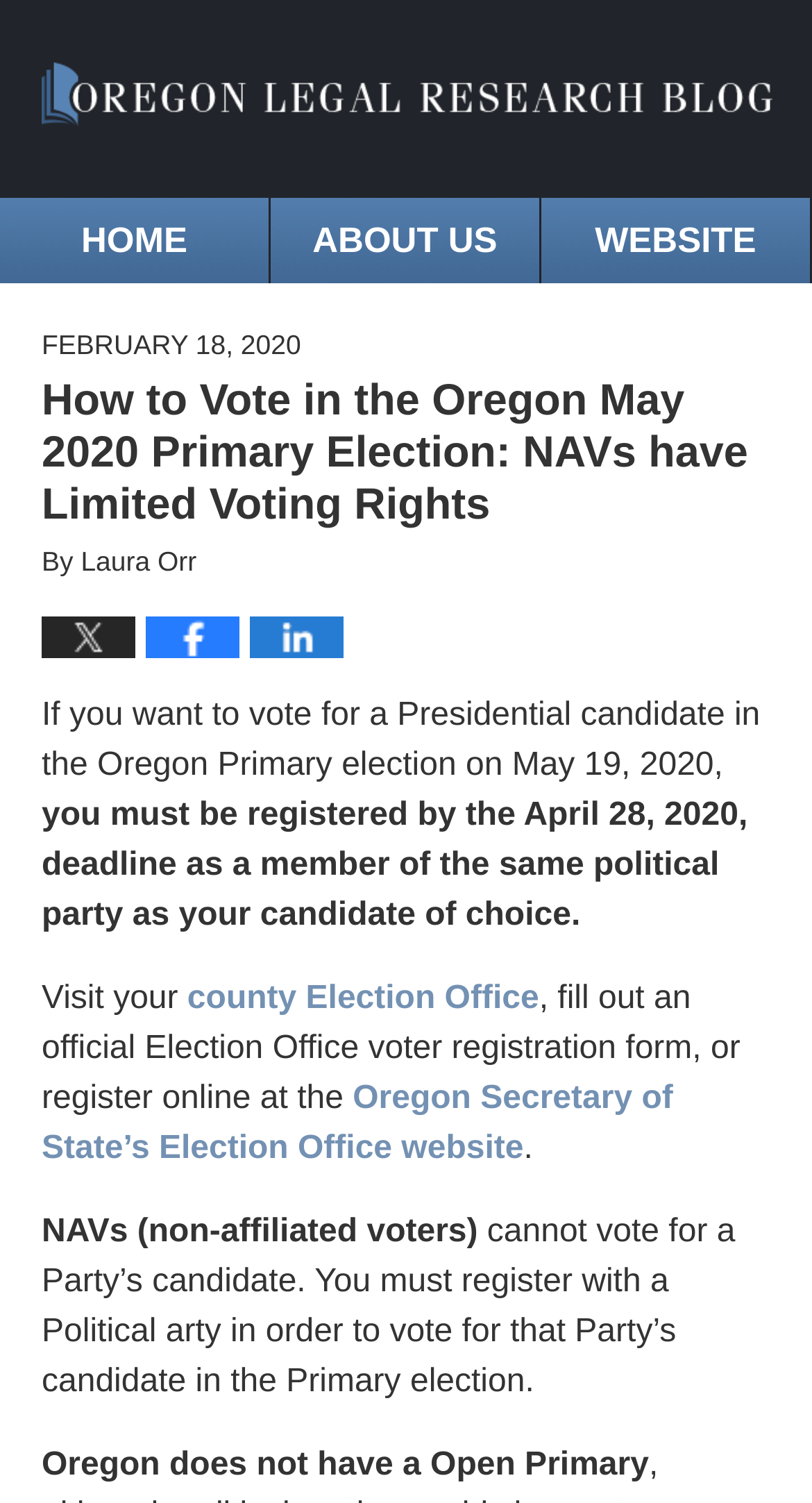What is the deadline to register to vote?
Can you provide an in-depth and detailed response to the question?

I found the answer by reading the text on the webpage, which states 'you must be registered by the April 28, 2020, deadline...'.